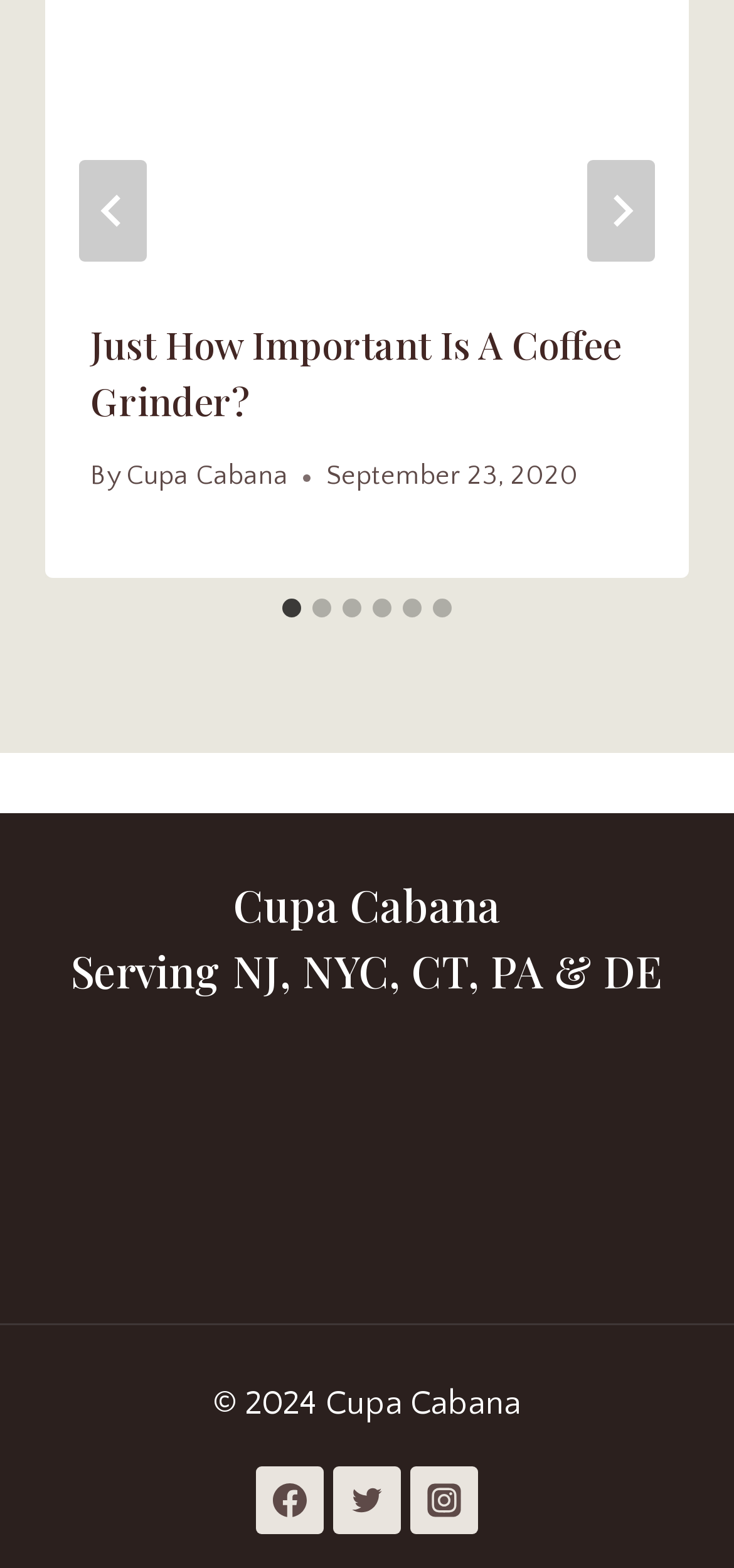Find the bounding box coordinates for the area you need to click to carry out the instruction: "Click next". The coordinates should be four float numbers between 0 and 1, indicated as [left, top, right, bottom].

[0.8, 0.101, 0.892, 0.166]